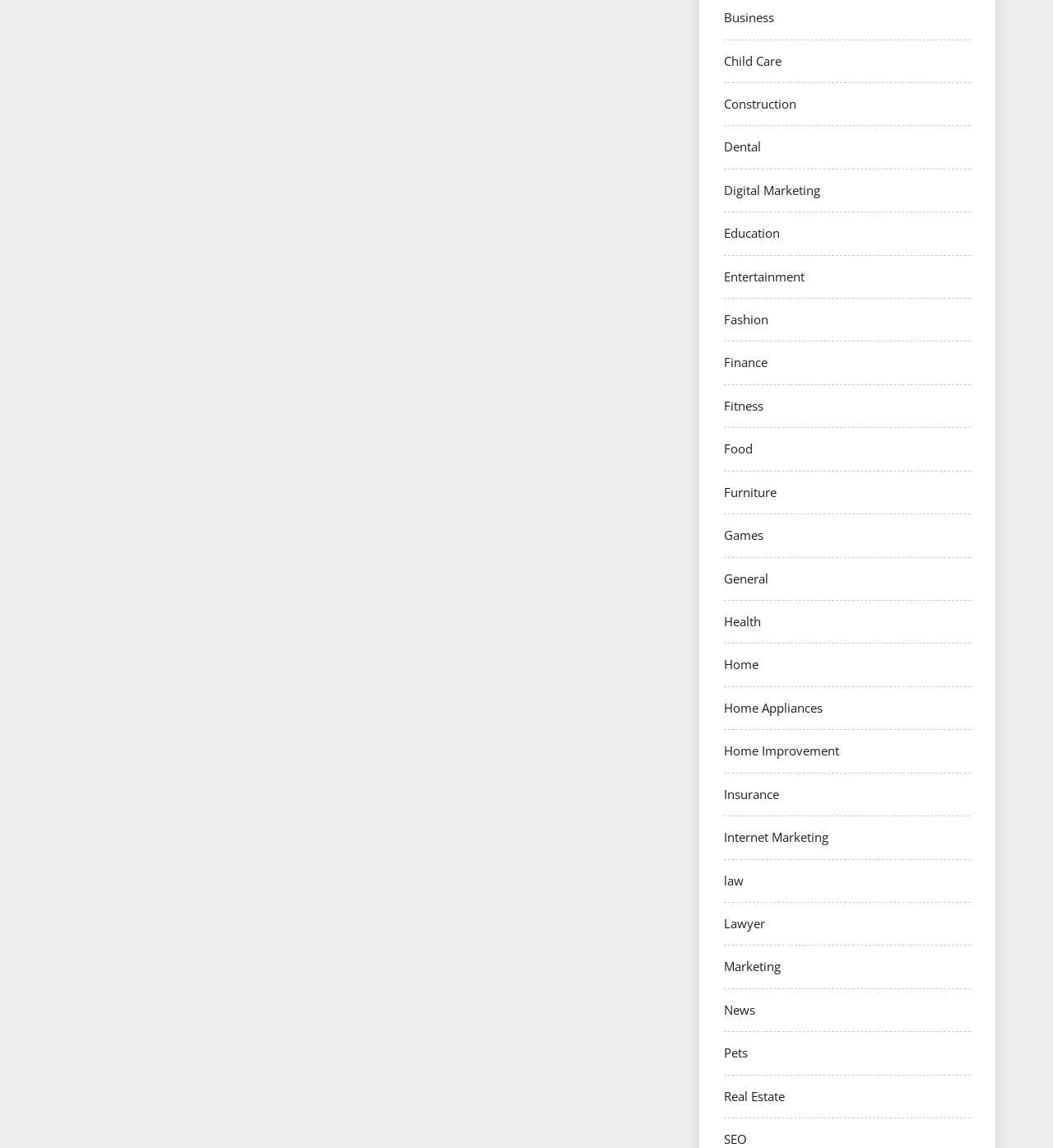Provide a one-word or short-phrase response to the question:
Are the categories listed in alphabetical order?

Yes